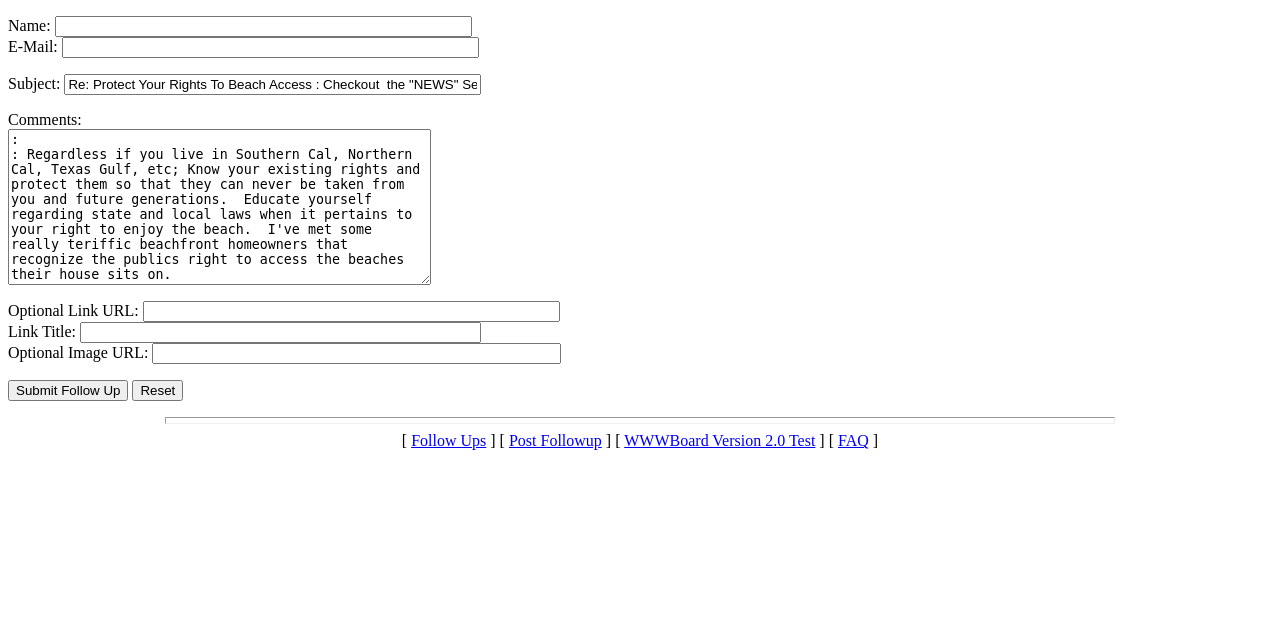For the given element description alt="Enviroplex", determine the bounding box coordinates of the UI element. The coordinates should follow the format (top-left x, top-left y, bottom-right x, bottom-right y) and be within the range of 0 to 1.

None